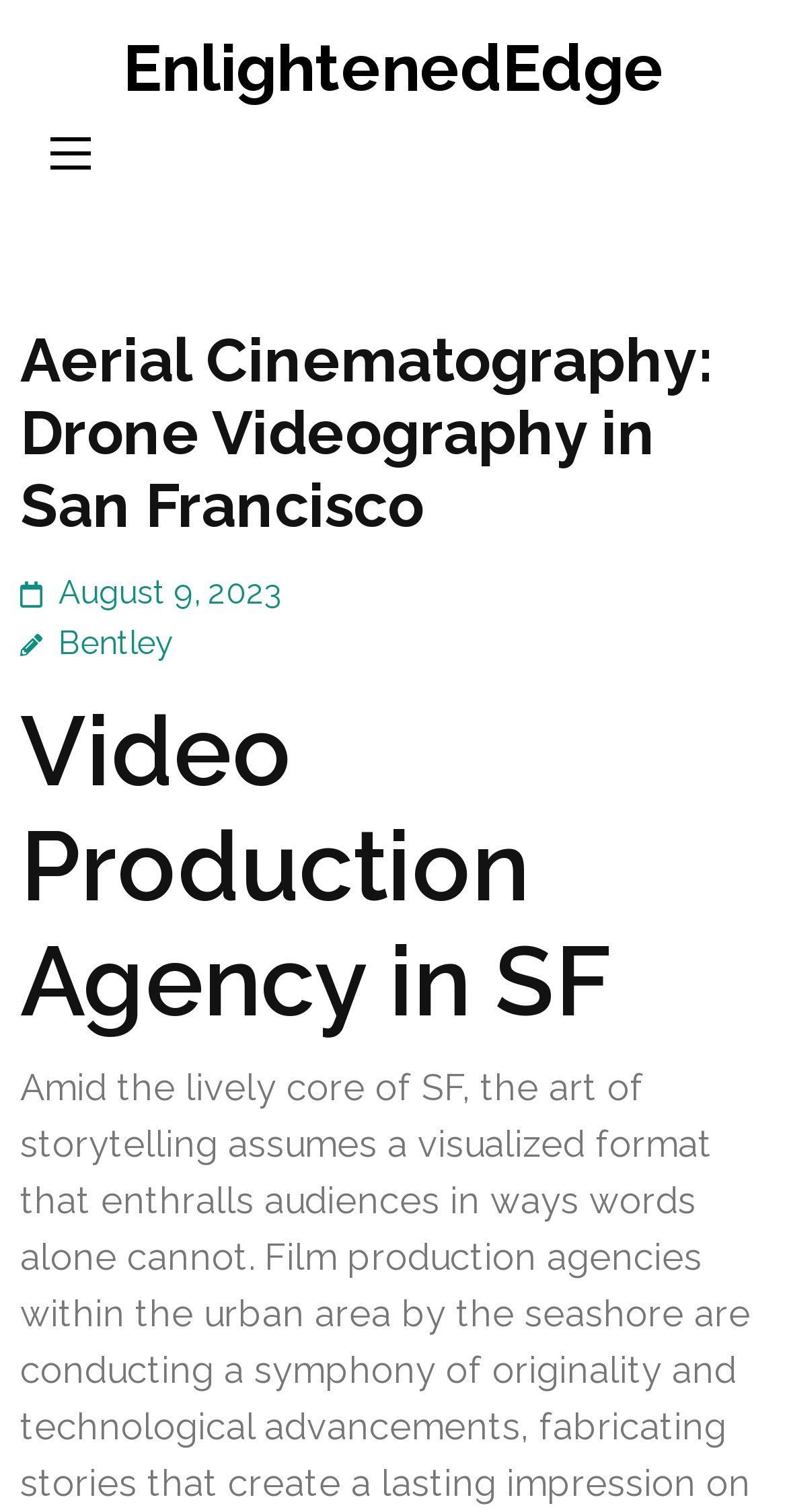Can you locate the main headline on this webpage and provide its text content?

Aerial Cinematography: Drone Videography in San Francisco